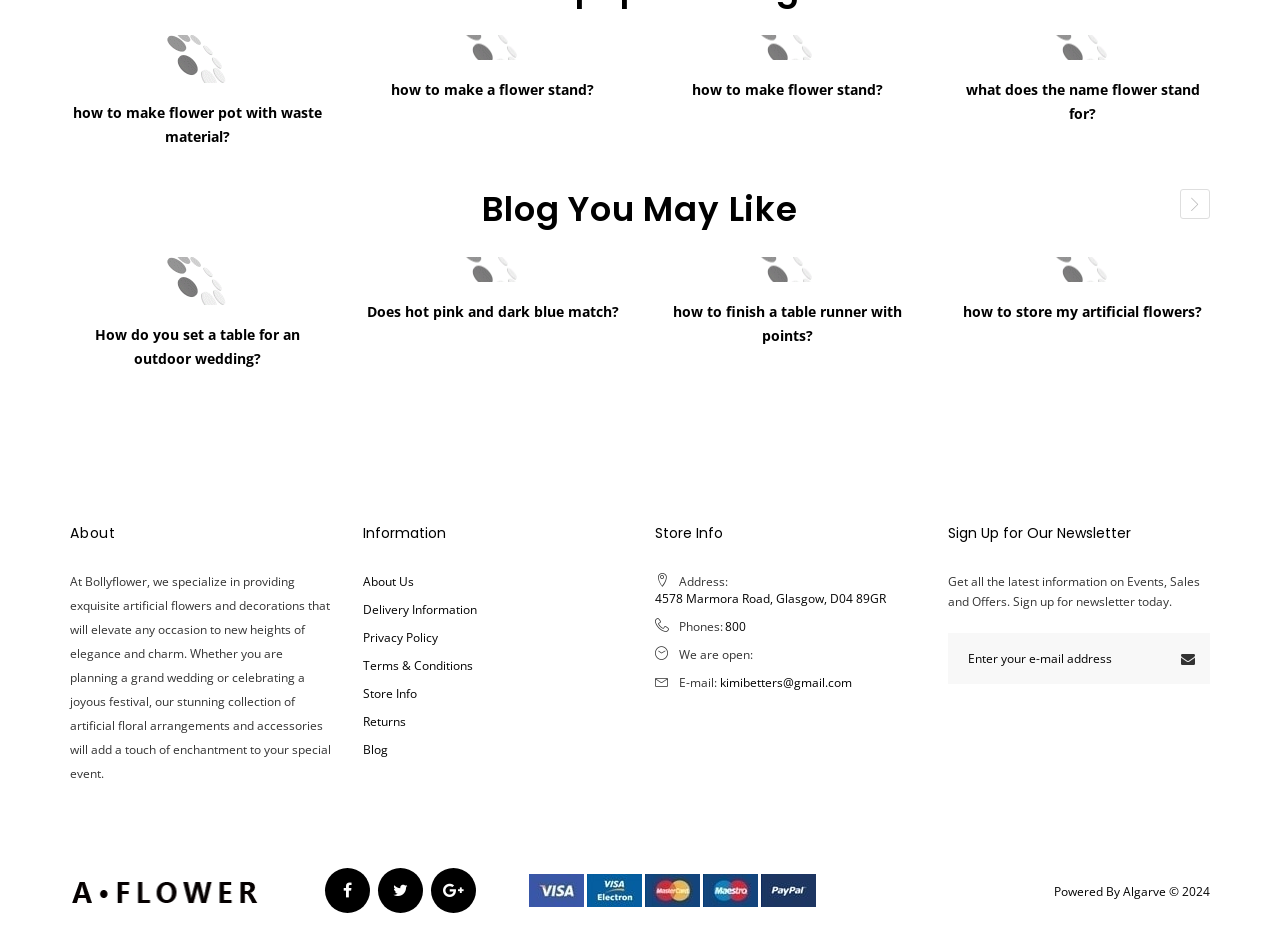What is the address of the store?
Carefully analyze the image and provide a thorough answer to the question.

I found the address of the store in the 'Store Info' section of the webpage. The address is listed as 4578 Marmora Road, Glasgow, D04 89GR.